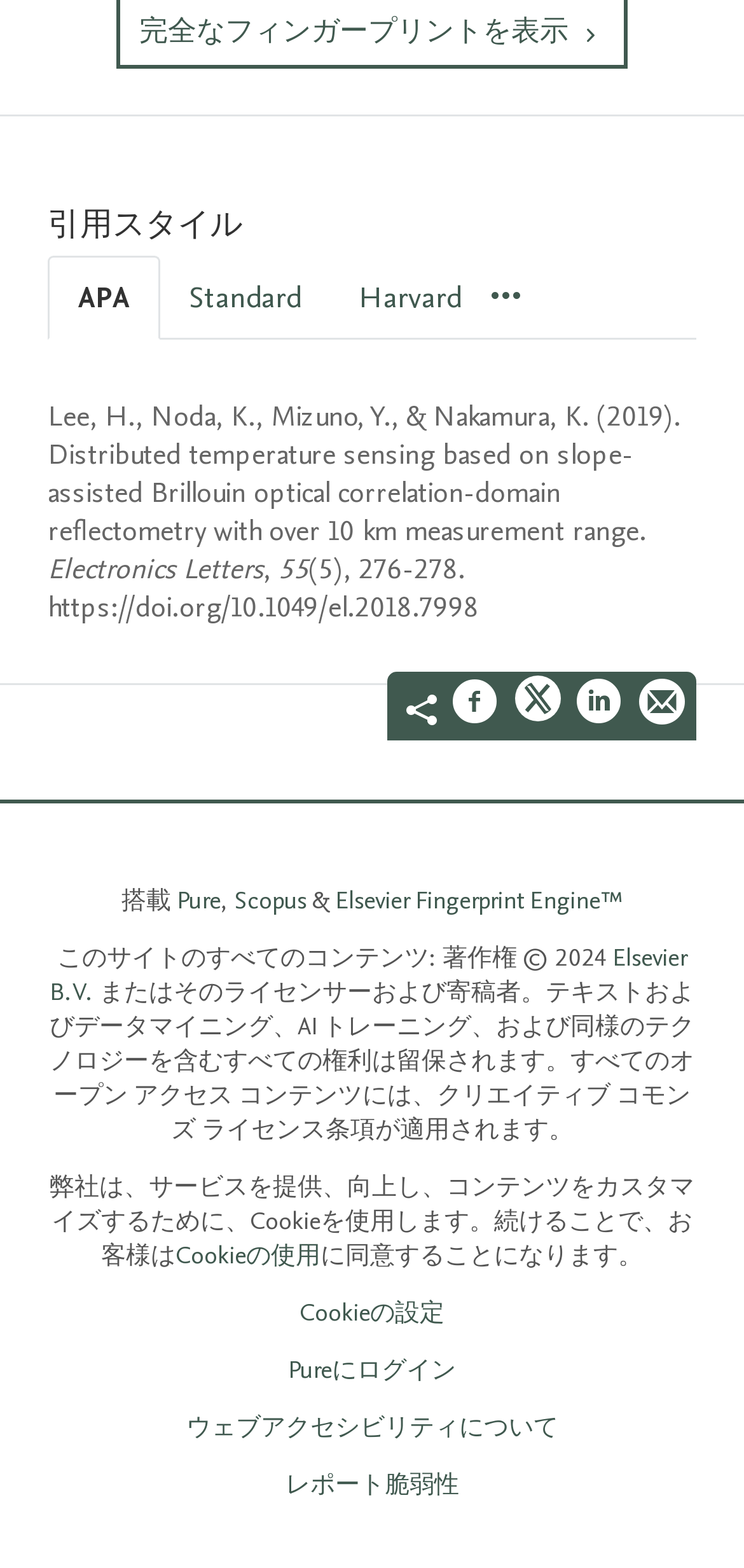Find the bounding box coordinates of the clickable area required to complete the following action: "Switch to Harvard citation style".

[0.444, 0.164, 0.659, 0.215]